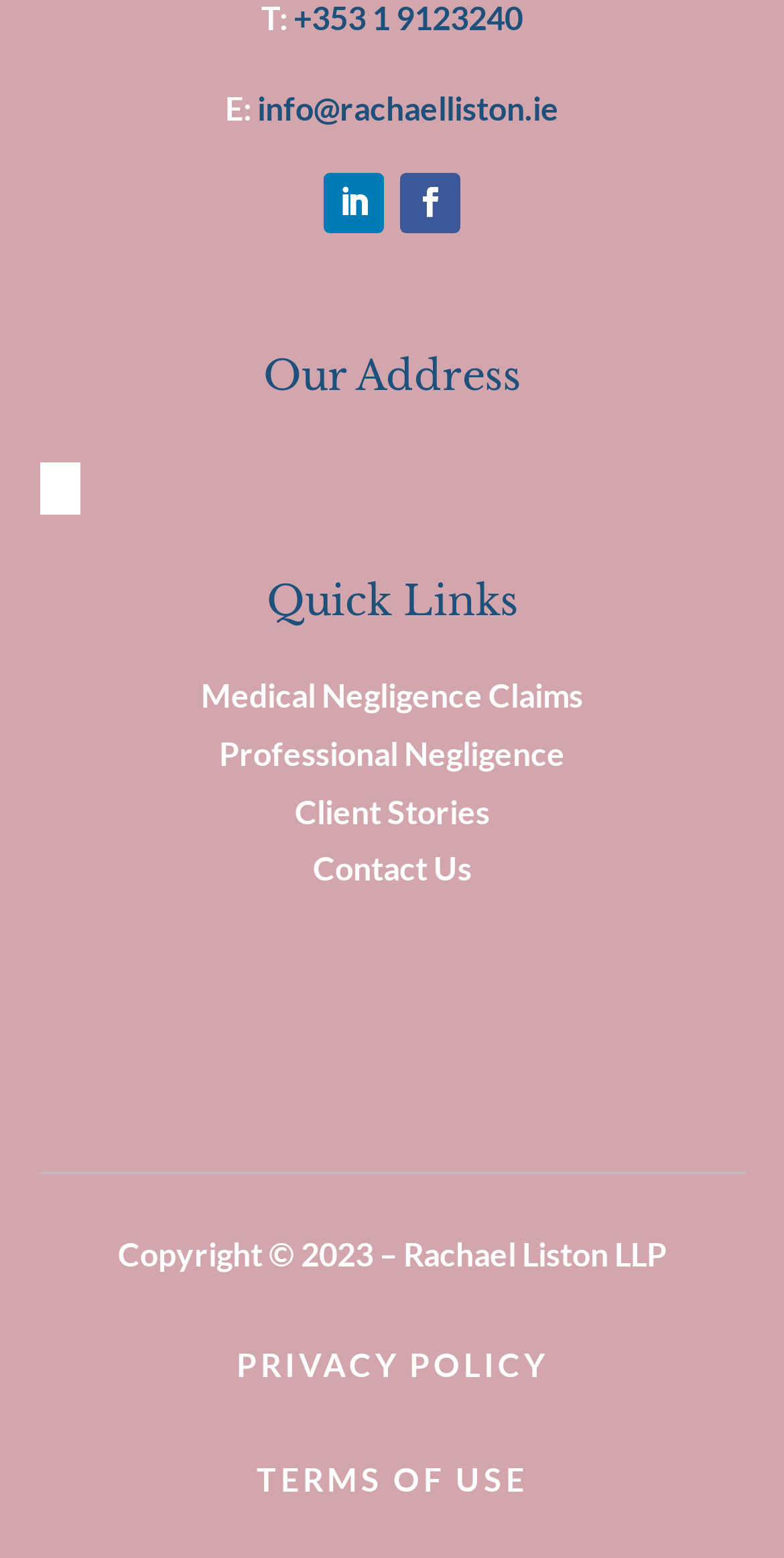Find and indicate the bounding box coordinates of the region you should select to follow the given instruction: "Send an email to the company".

[0.328, 0.057, 0.713, 0.081]